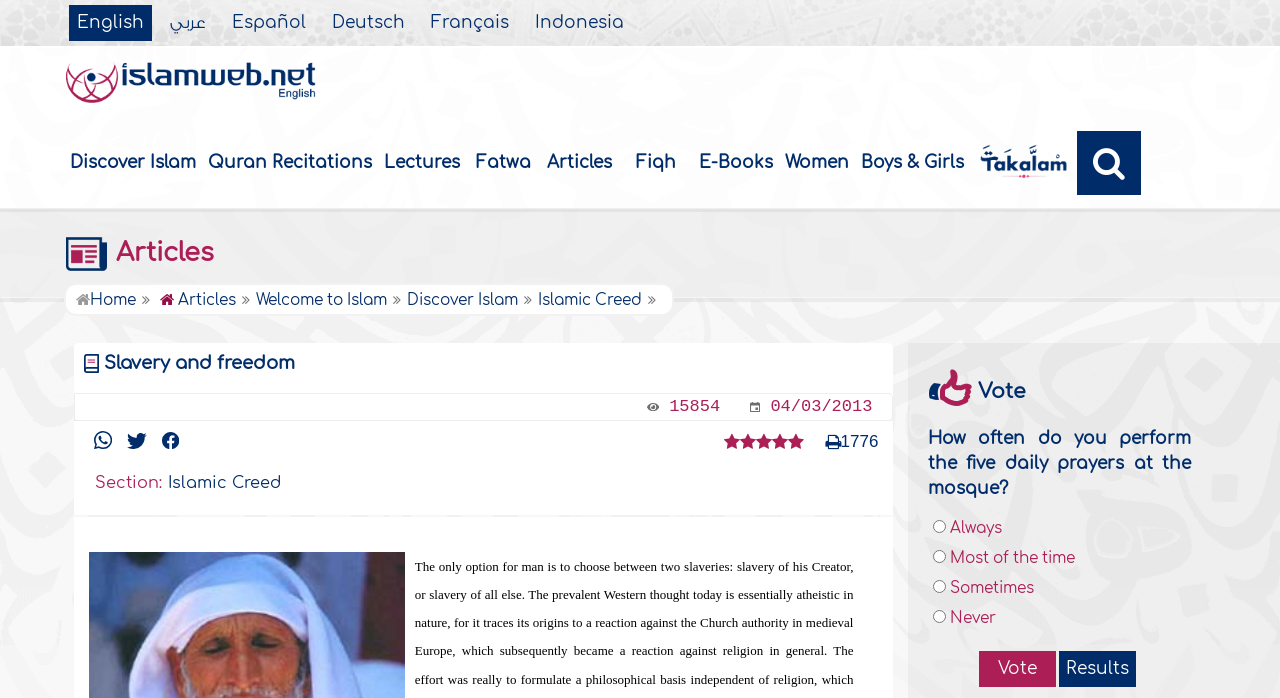Please find the bounding box coordinates for the clickable element needed to perform this instruction: "Read the article 'Slavery and freedom'".

[0.066, 0.506, 0.69, 0.535]